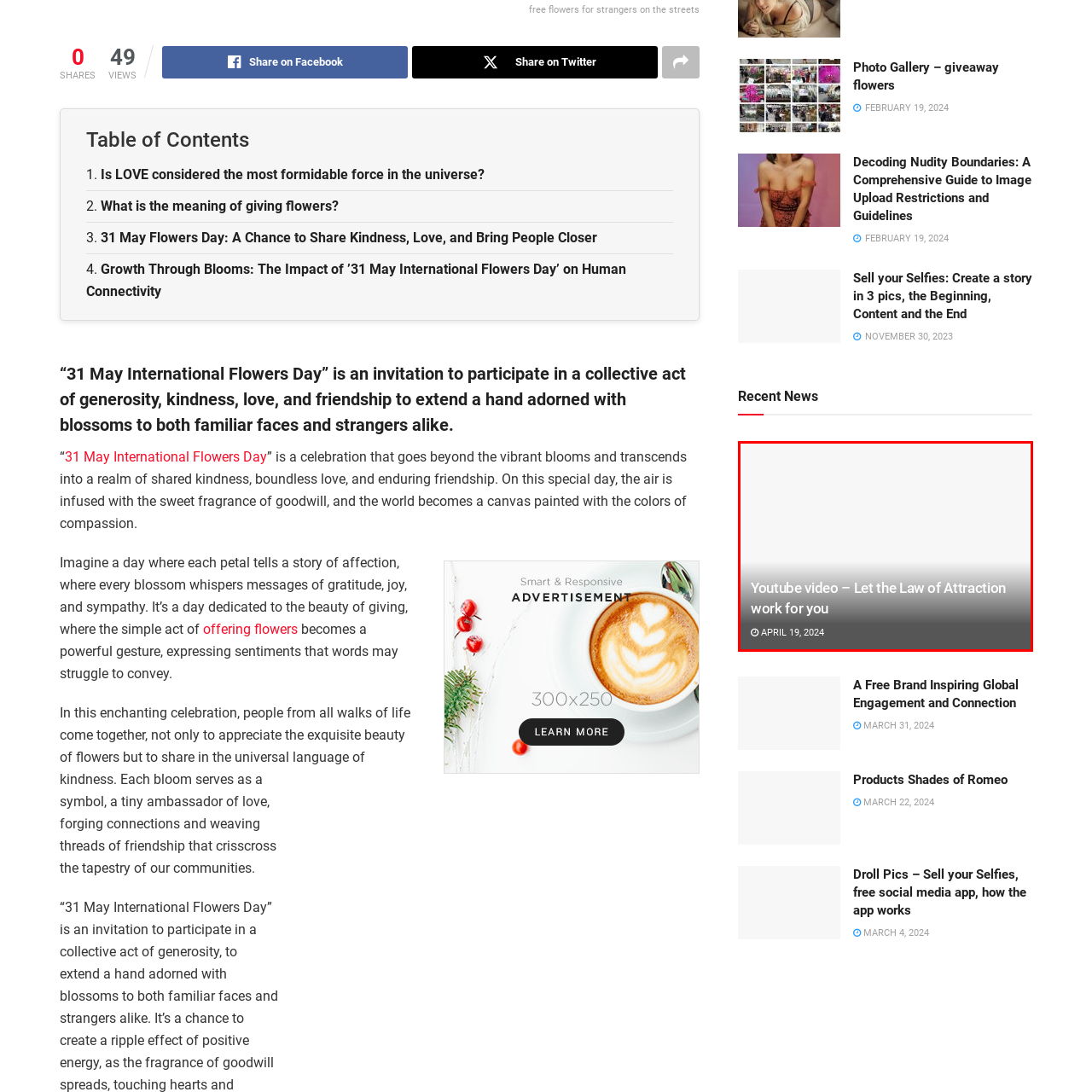Provide a comprehensive description of the image located within the red boundary.

The image features a promotional segment for a YouTube video titled "Let the Law of Attraction work for you." The design emphasizes the video's theme, which suggests harnessing the principles of the Law of Attraction to enhance personal growth and positive outcomes. Below the title, the date "April 19, 2024" is displayed, indicating when the video is set to be released or highlighted. The overall aesthetic blends an inviting layout with a focus on self-improvement and empowerment, appealing to viewers interested in personal development concepts.